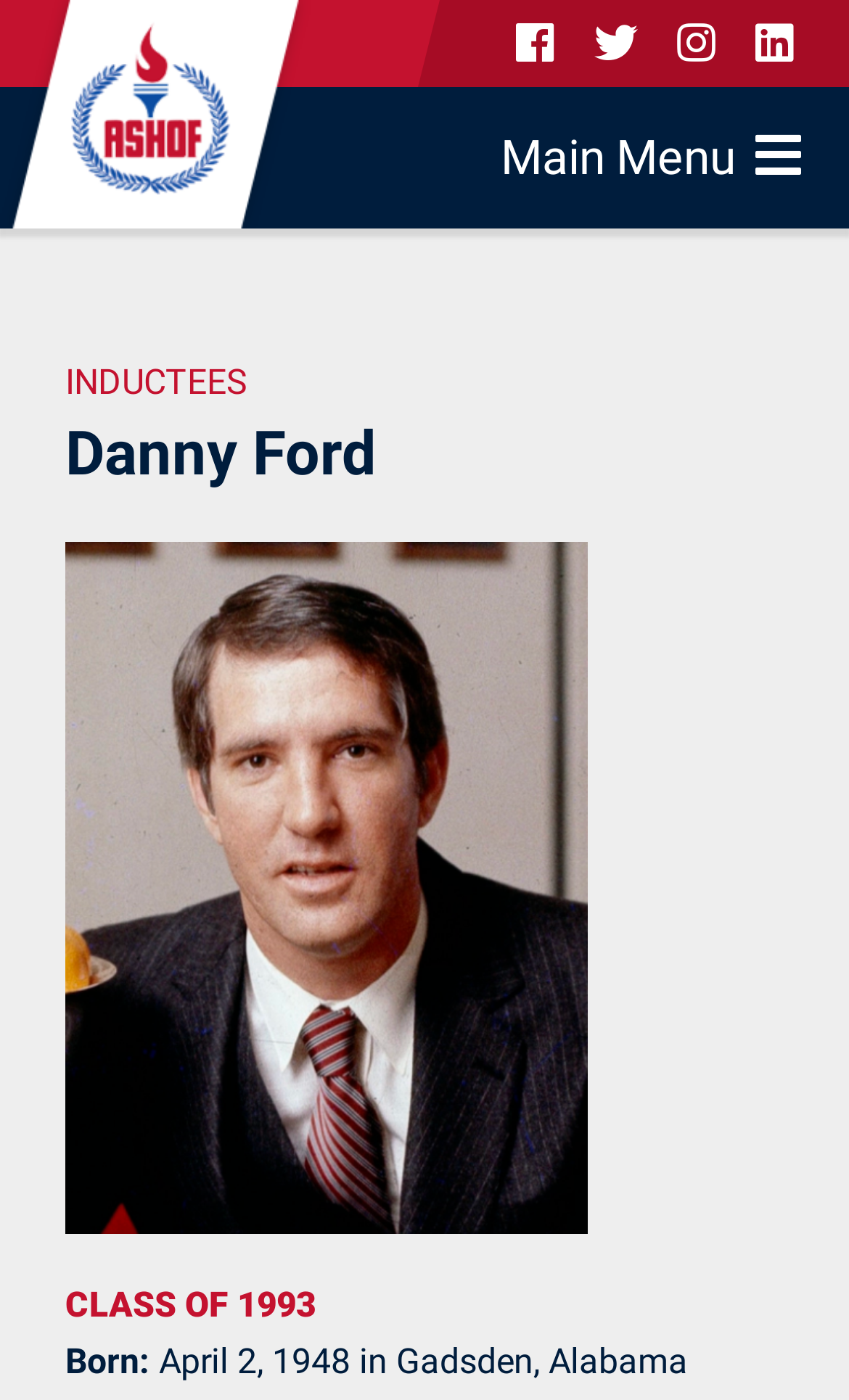Offer a detailed account of what is visible on the webpage.

The webpage is about Danny Ford, an inductee of the Alabama Sports Hall of Fame, Class of 1993. At the top left corner, there is a logo of the Alabama Sports Hall of Fame, which is also a link. To the right of the logo, there are four social media links, represented by icons. Below the logo, there is a main menu link that spans across the top of the page.

The main content of the page is divided into two sections. On the left side, there is a heading that reads "INDUCTEES Danny Ford", with "INDUCTEES" being a link. Below this heading, there is a section that provides biographical information about Danny Ford. It starts with a line of text that reads "CLASS OF 1993", followed by a line that reads "Born:" and then a line that provides his birth details, "April 2, 1948 in Gadsden, Alabama".